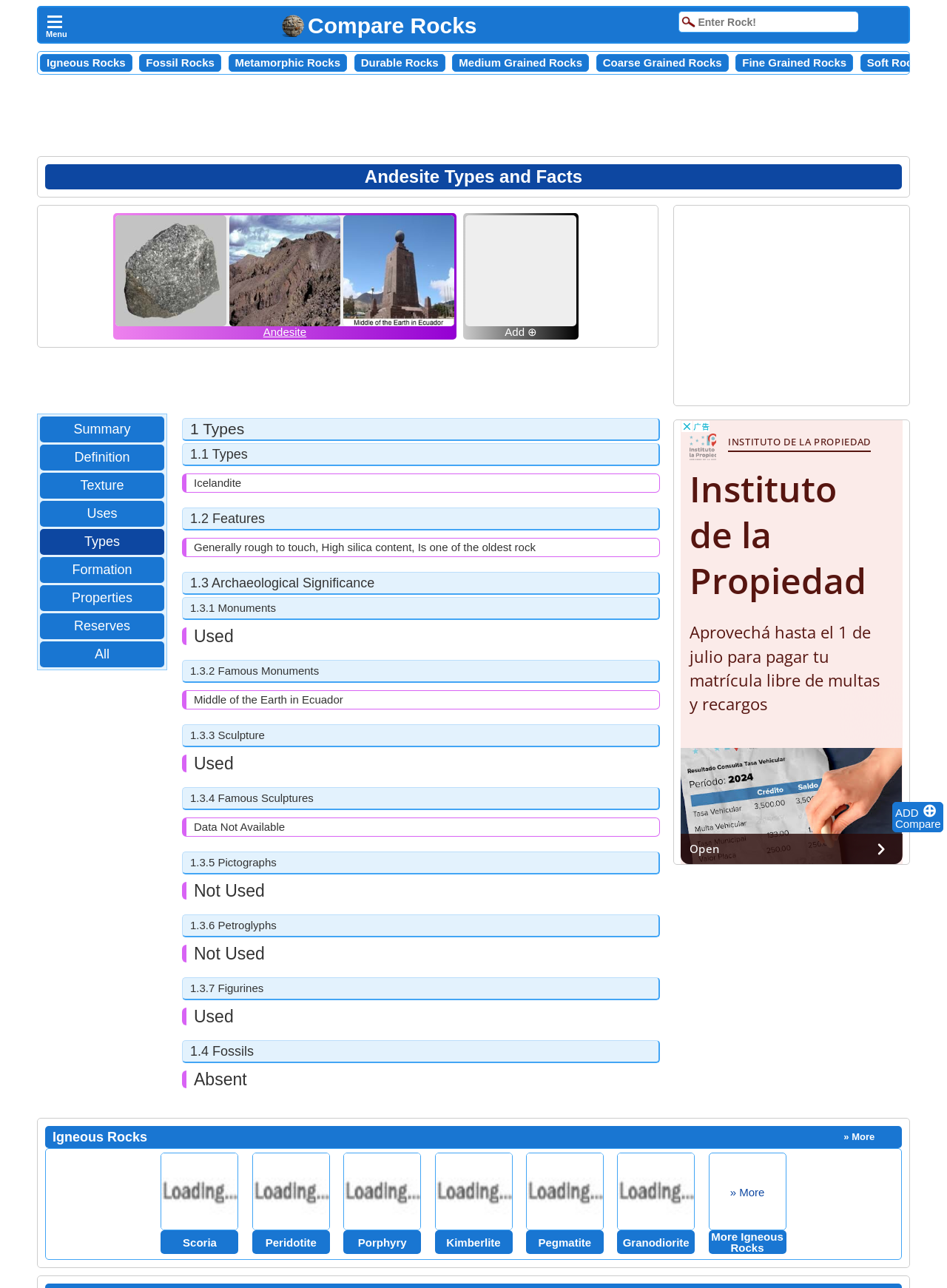Identify the bounding box coordinates of the element that should be clicked to fulfill this task: "Compare rocks". The coordinates should be provided as four float numbers between 0 and 1, i.e., [left, top, right, bottom].

[0.298, 0.011, 0.504, 0.029]